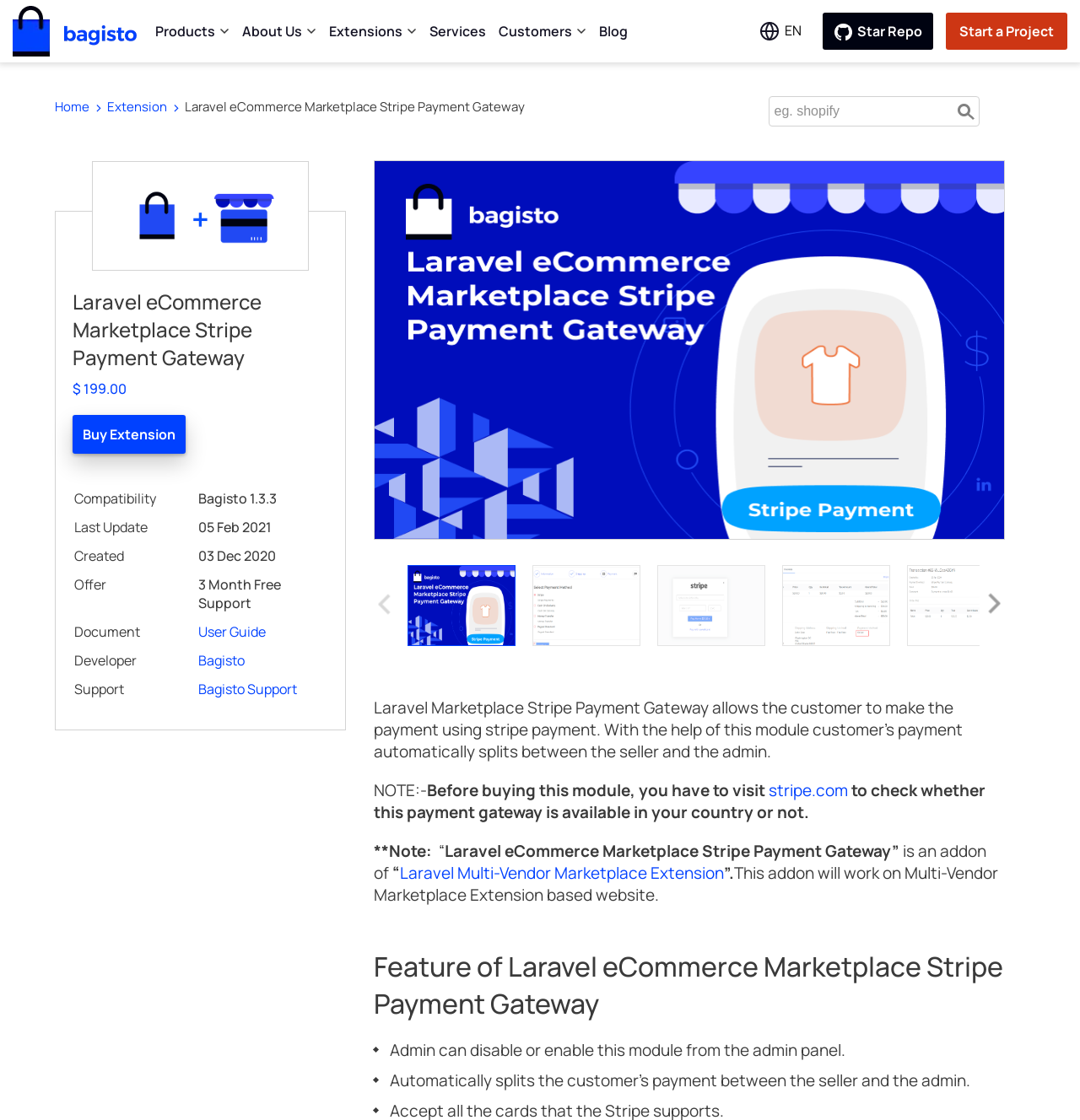What is the offer provided with the Laravel eCommerce Marketplace Stripe Payment Gateway?
Look at the image and provide a short answer using one word or a phrase.

3 Month Free Support